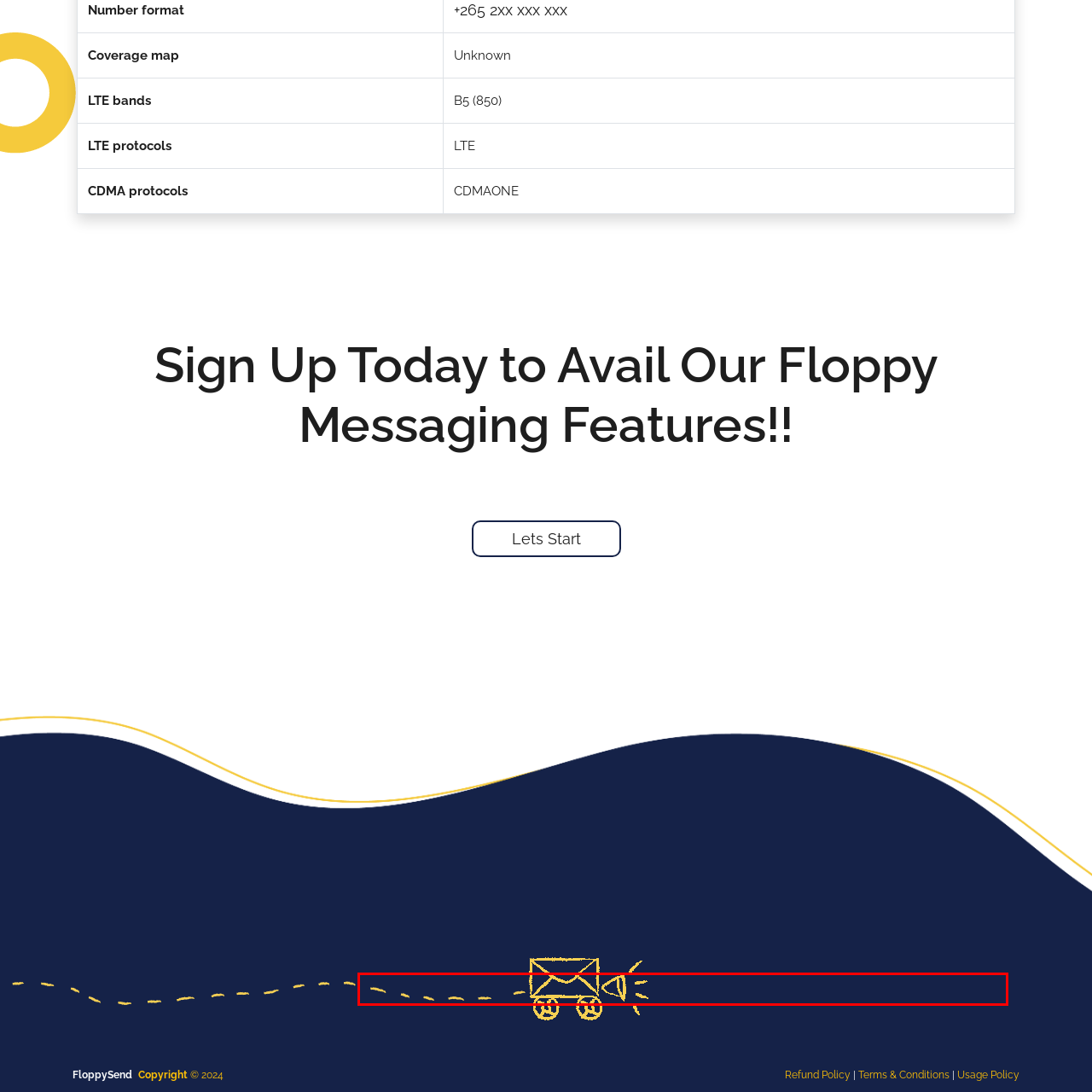Generate an in-depth caption for the image segment highlighted with a red box.

The image features a whimsical and playful design, showcasing a vibrant yellow graphic against a deep blue background. The illustration appears to depict a playful character, possibly a cat or a similar creature, featured with a megaphone and a cheerful expression, conveying a sense of fun and engagement. Accompanied by dashed lines, the design evokes a sense of movement, inviting viewers to interact or learn more about the brand or service being represented. This energetic style aligns well with marketing materials aimed at engaging a youthful or imaginative audience, potentially promoting features or services related to communication or messaging.